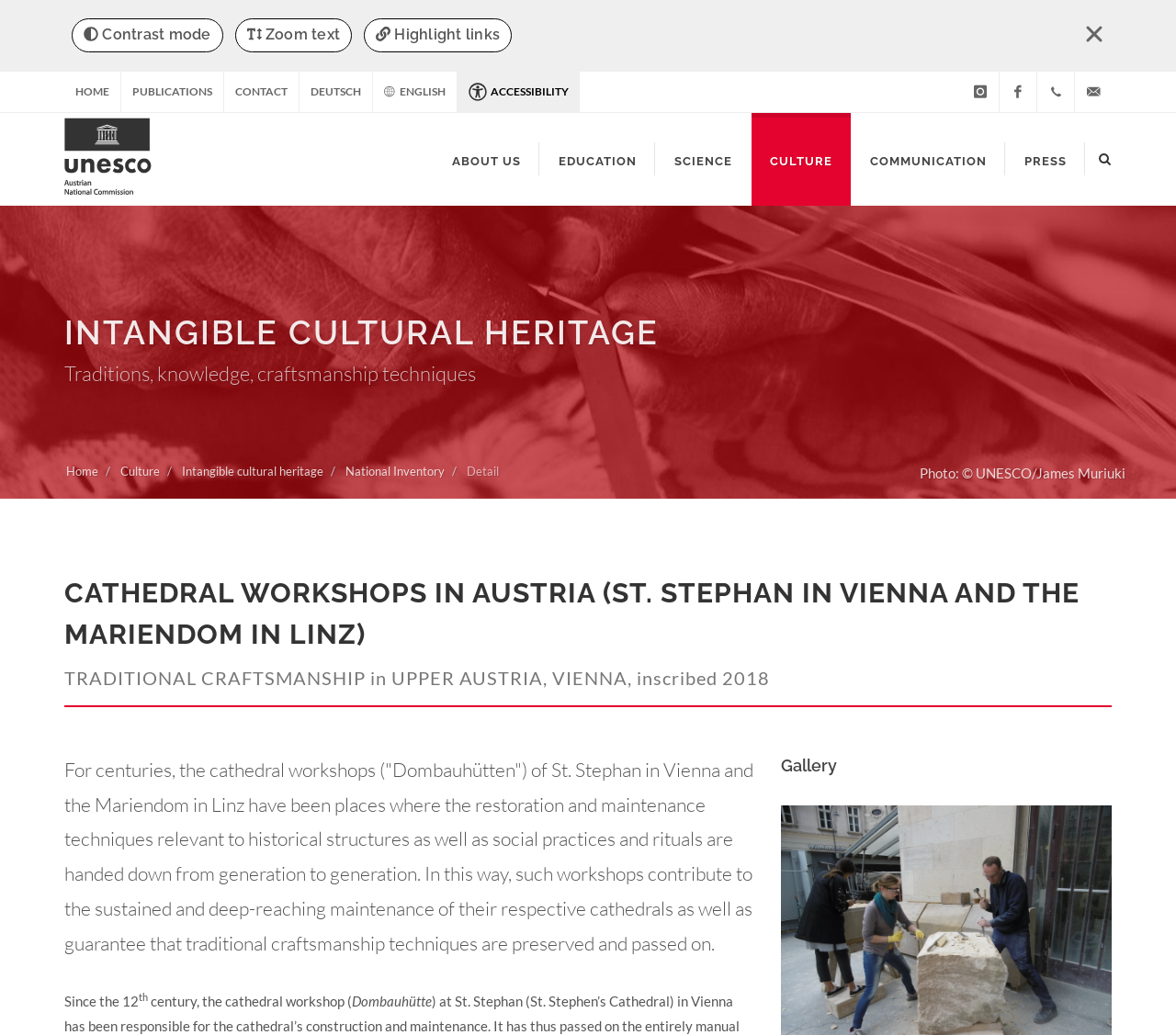How many navigation links are there at the top?
From the details in the image, provide a complete and detailed answer to the question.

I counted the number of navigation links at the top of the webpage, and I found seven links: HOME, PUBLICATIONS, CONTACT, DEUTSCH, ENGLISH, ABOUT US, and PRESS.